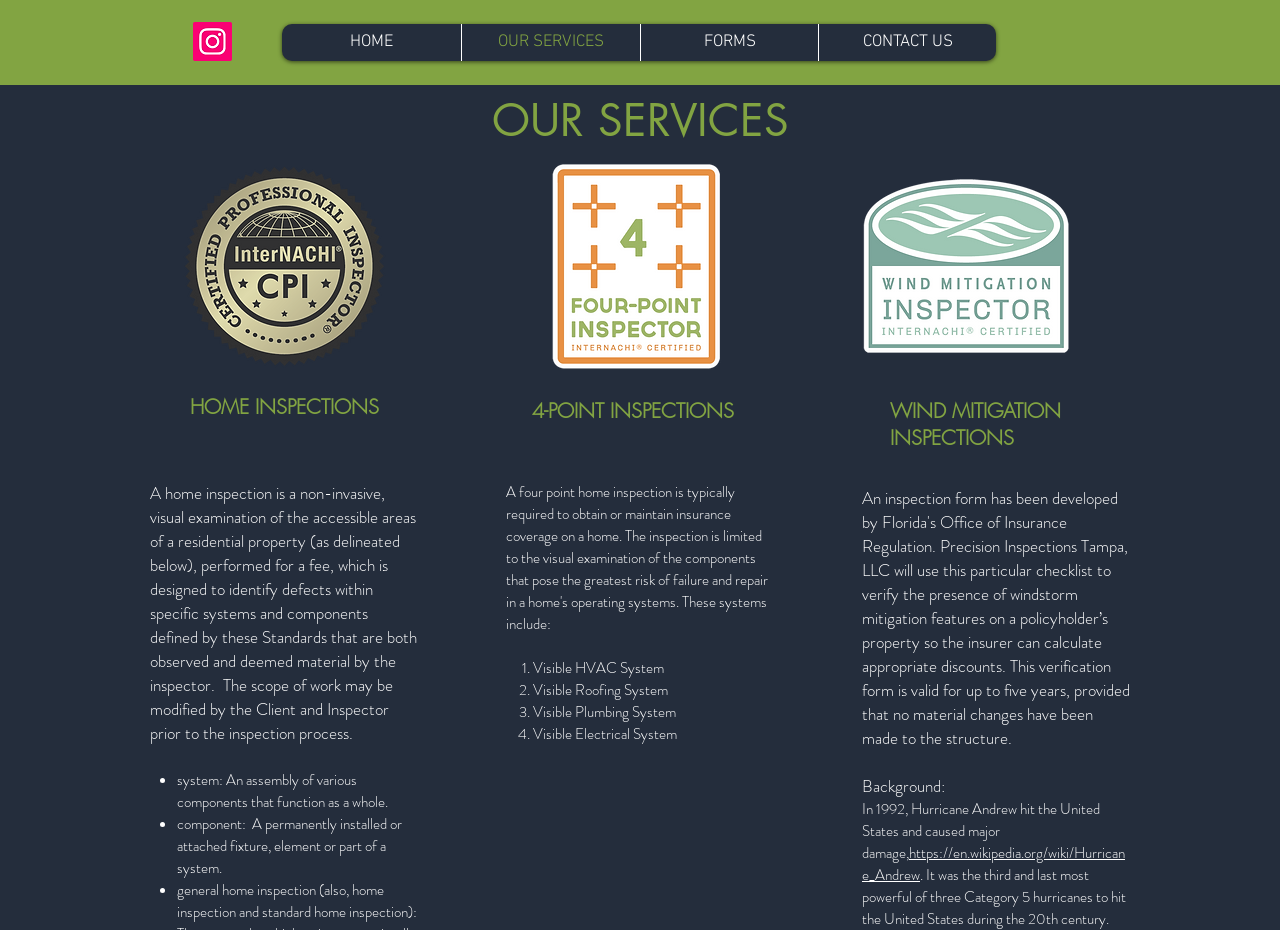Answer this question using a single word or a brief phrase:
What is a system in the context of a home inspection?

an assembly of various components